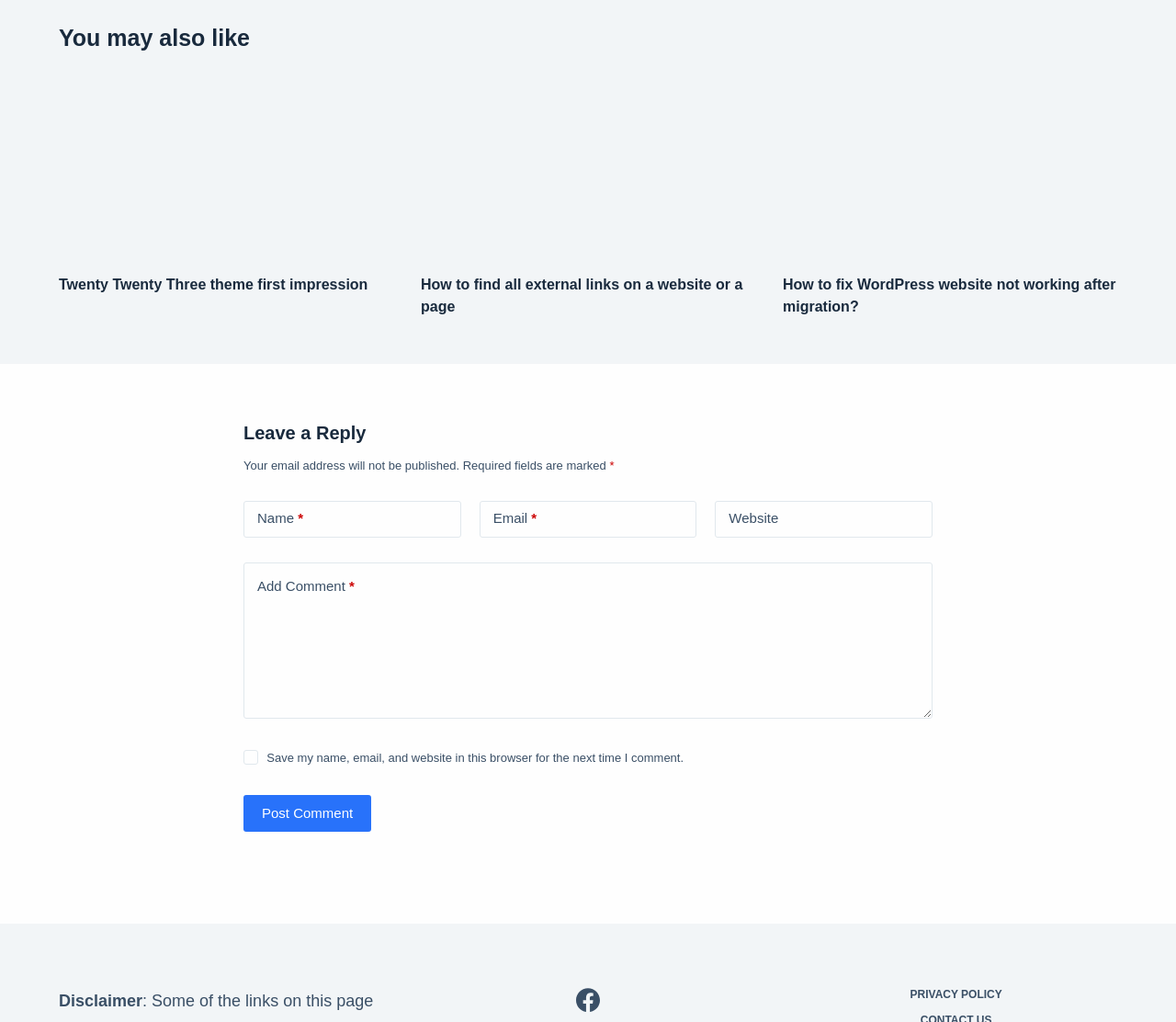How many fields are required in the comment form?
Using the visual information, reply with a single word or short phrase.

3